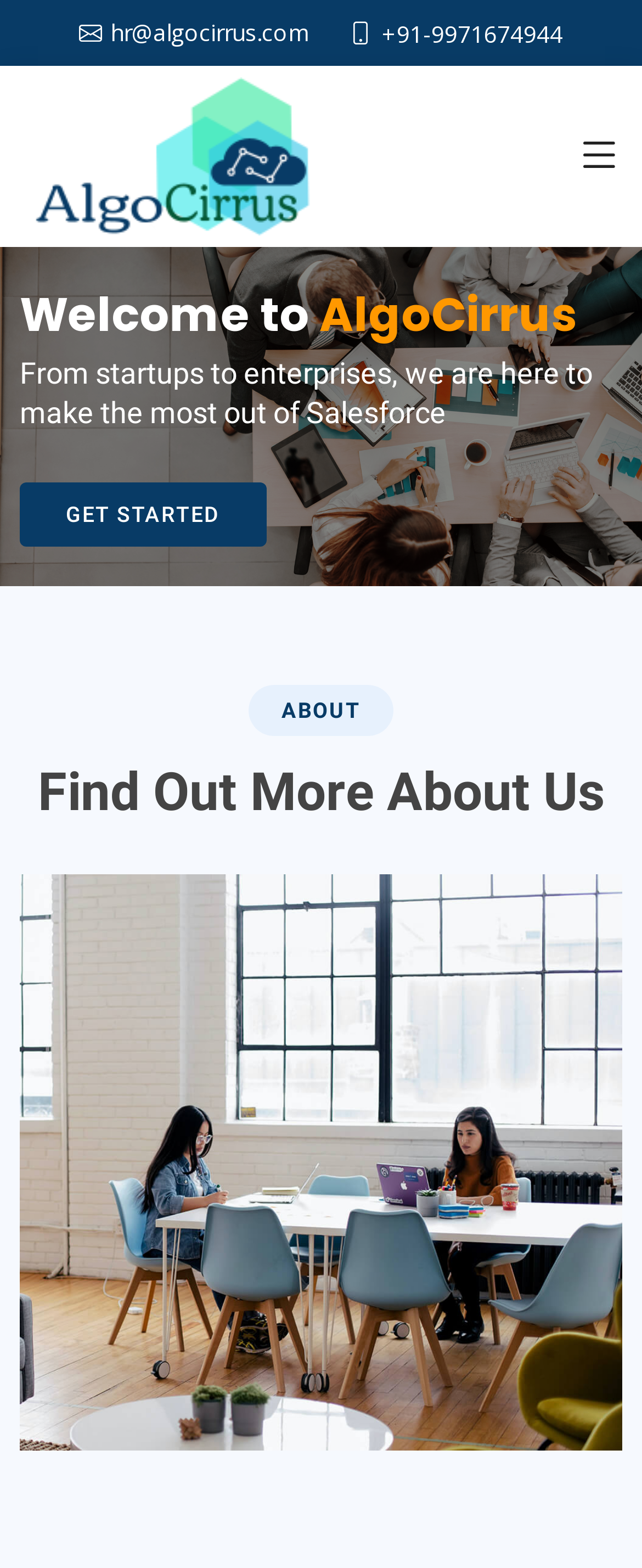Answer the question using only a single word or phrase: 
What is the purpose of the 'GET STARTED' link?

To initiate a process